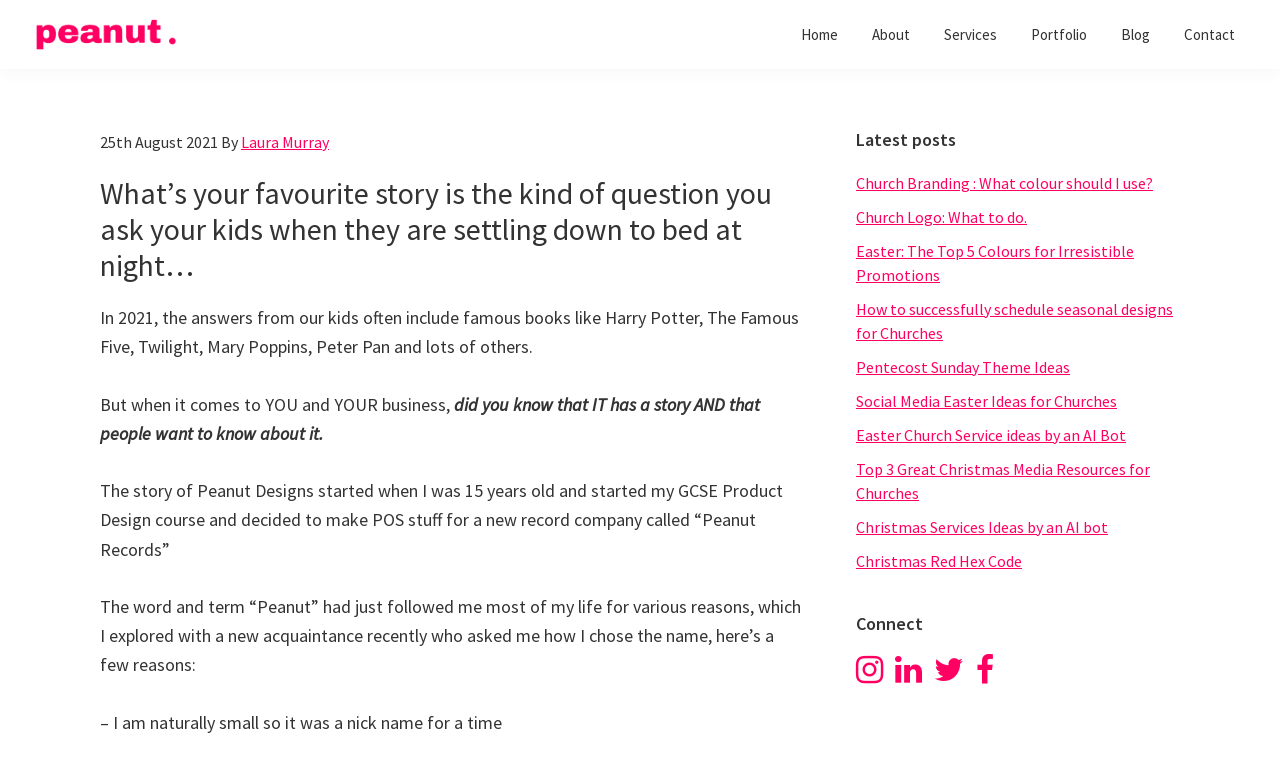What is the date of the blog post?
Answer briefly with a single word or phrase based on the image.

25th August 2021